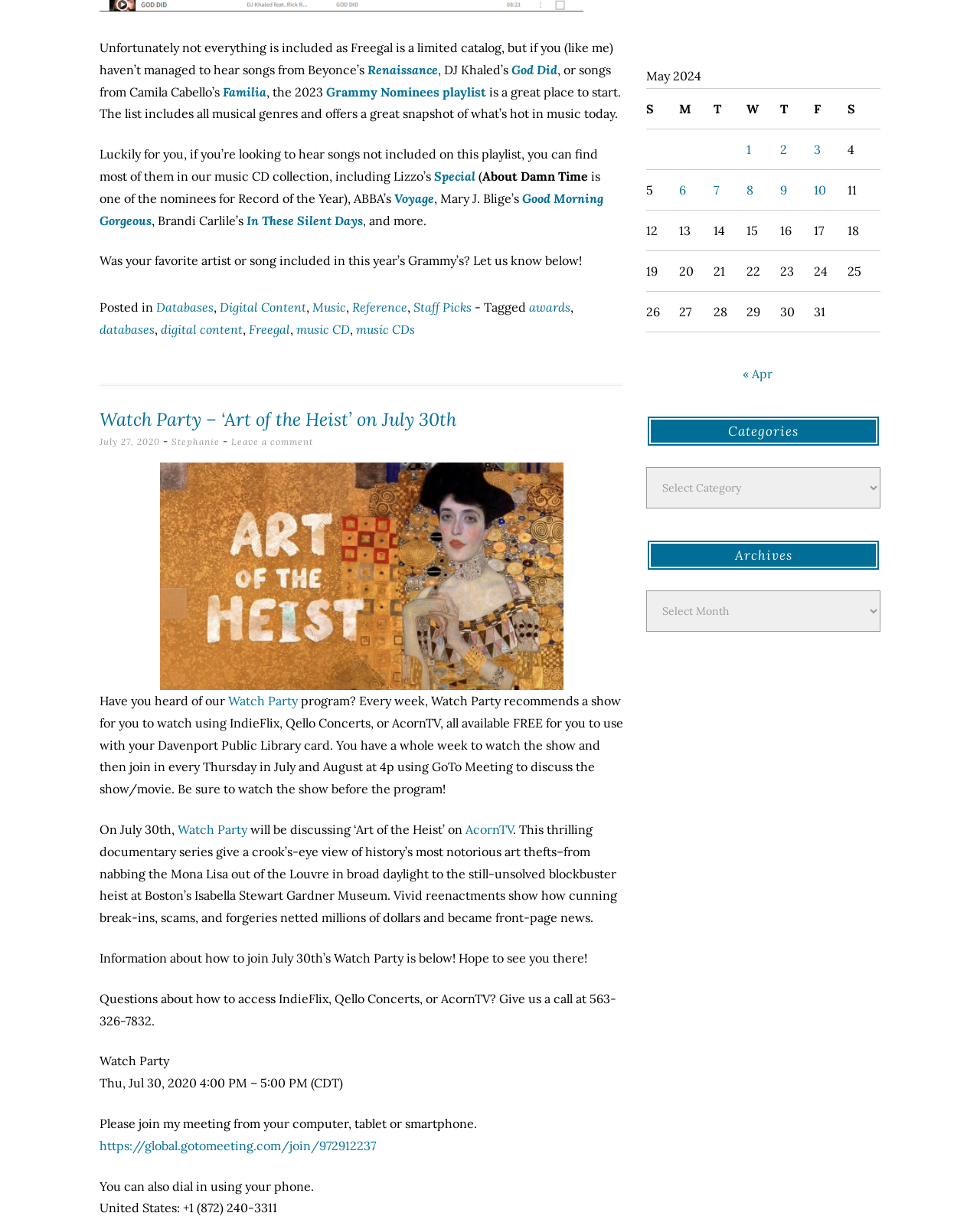Find the bounding box coordinates for the area that should be clicked to accomplish the instruction: "Check out the main event page".

None